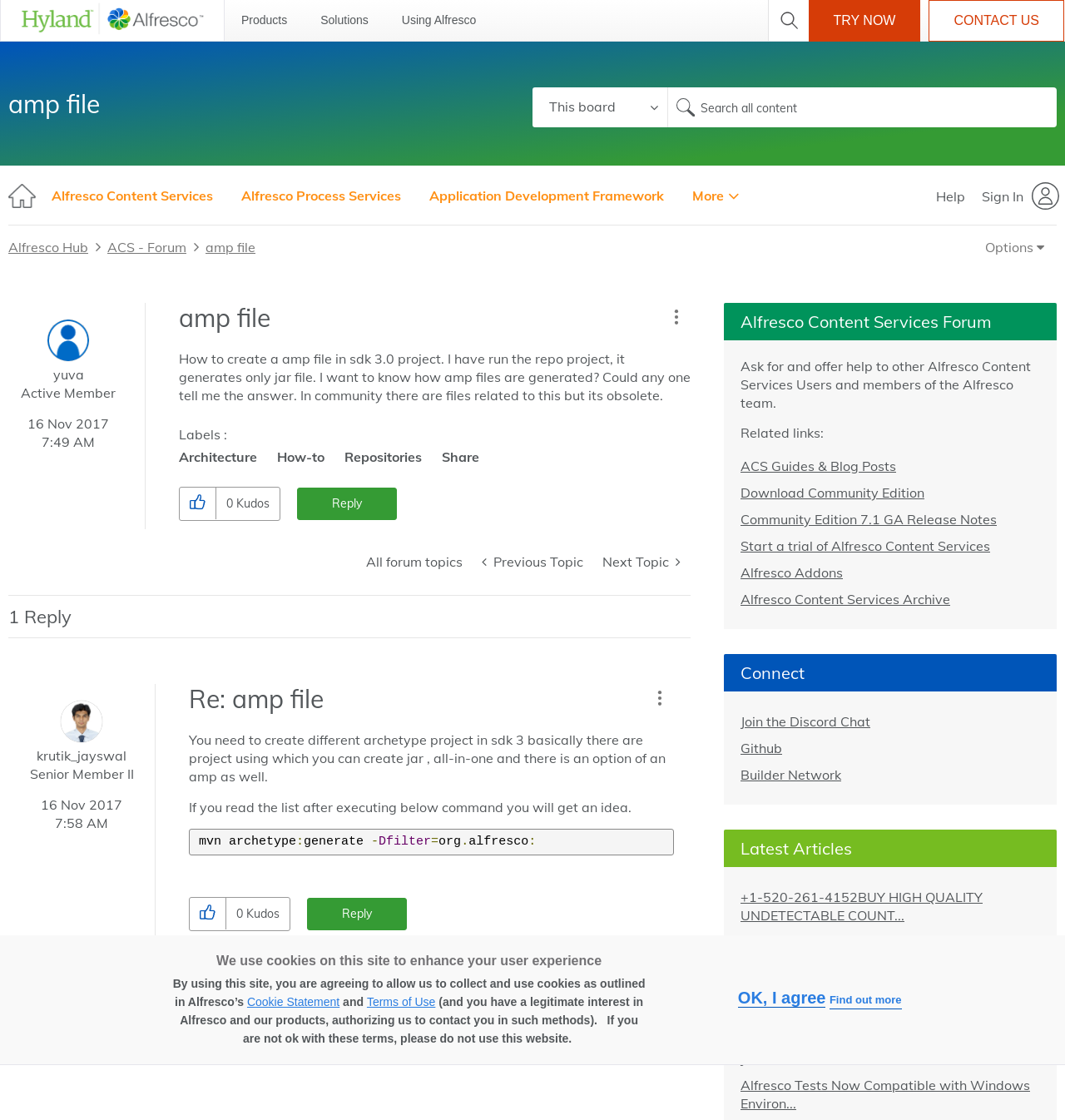Identify the bounding box of the HTML element described here: "+1-520-261-4152BUY HIGH QUALITY UNDETECTABLE COUNT...". Provide the coordinates as four float numbers between 0 and 1: [left, top, right, bottom].

[0.695, 0.793, 0.923, 0.825]